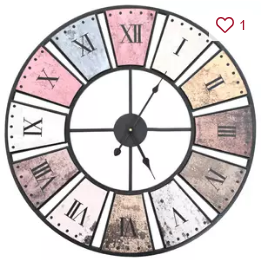Analyze the image and provide a detailed answer to the question: What type of numerals are used on the clock?

The caption specifically states that the hour markers on the clock are represented by Roman numerals, which are a type of numeral system originating from ancient Rome.